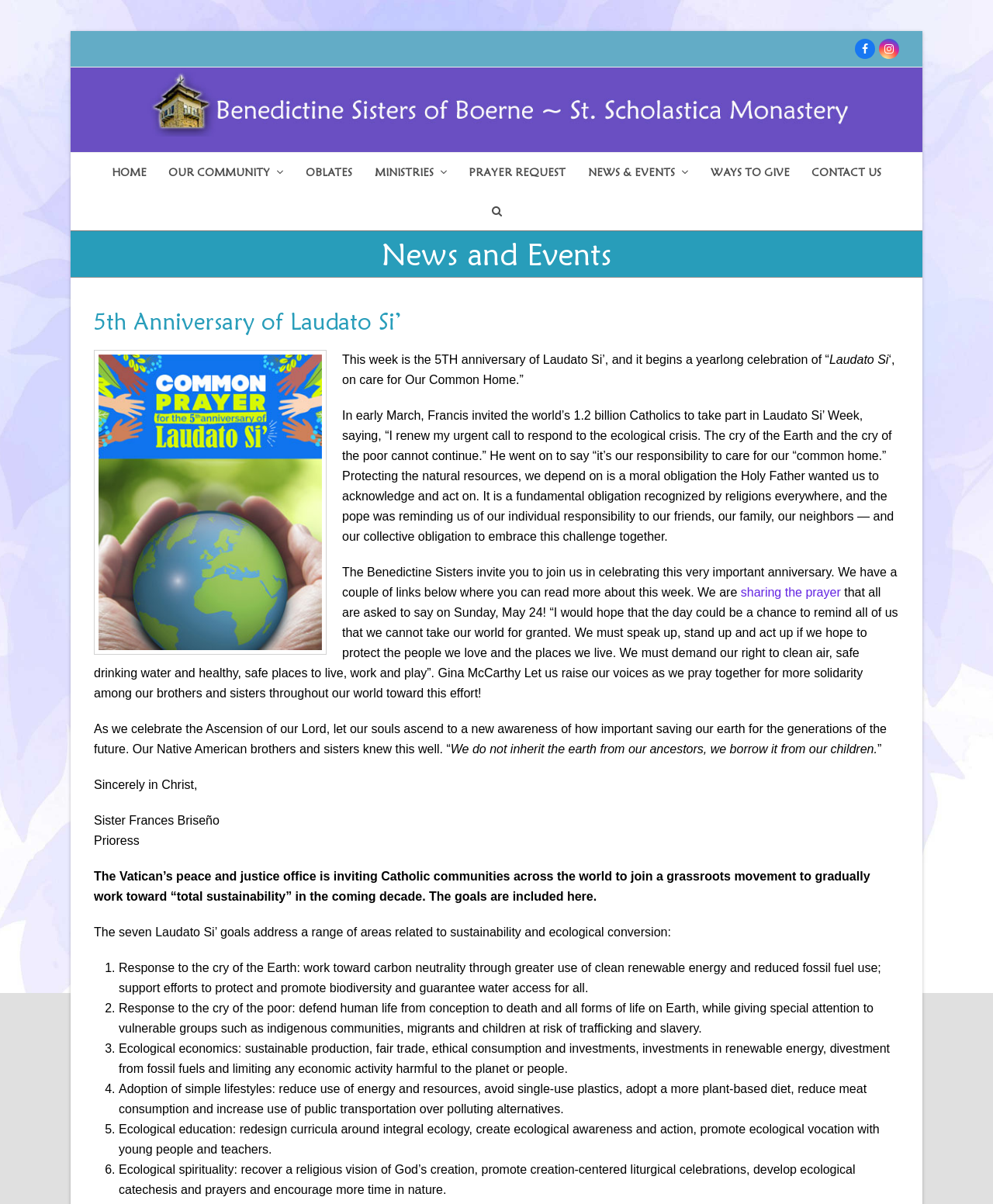Please find the bounding box coordinates for the clickable element needed to perform this instruction: "Go to HOME page".

[0.103, 0.127, 0.157, 0.159]